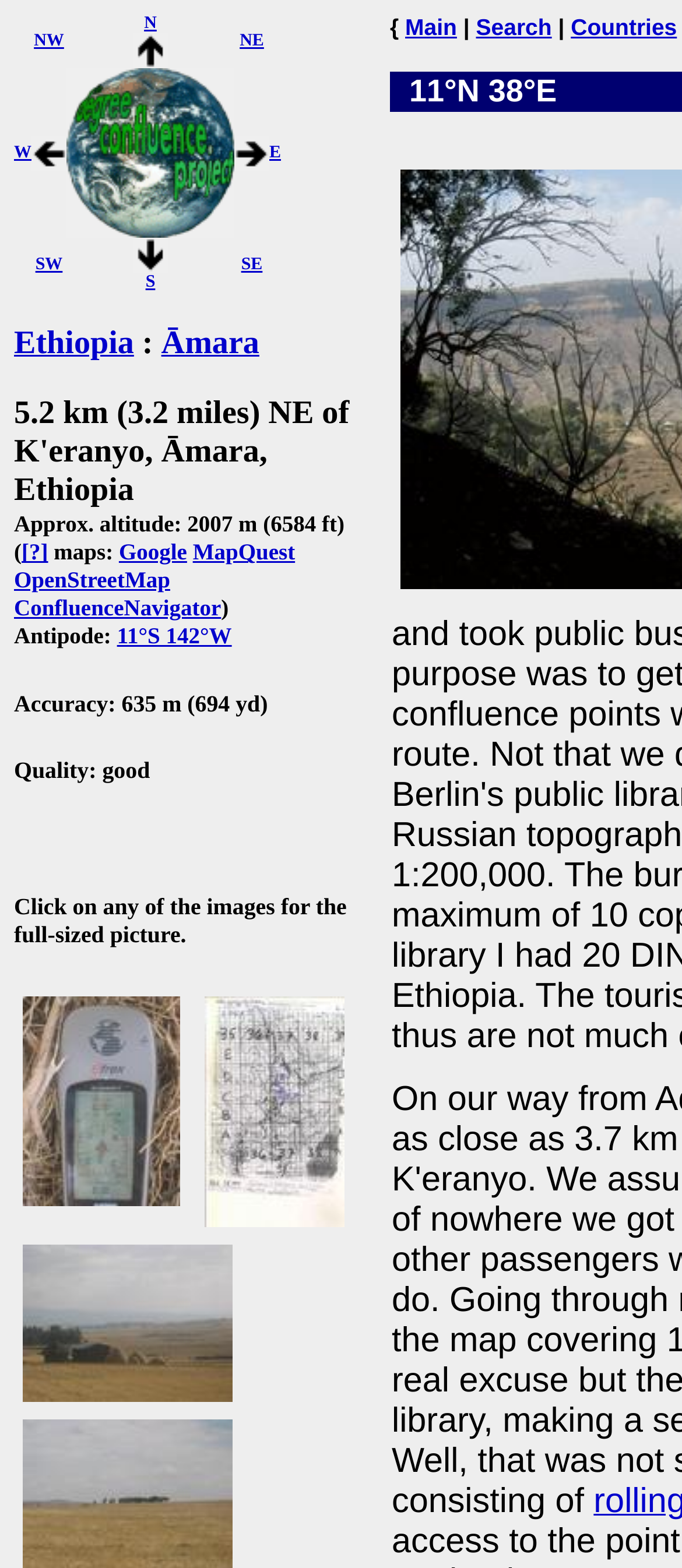Kindly determine the bounding box coordinates for the clickable area to achieve the given instruction: "View the full-sized picture of the closest point we reached".

[0.033, 0.636, 0.264, 0.77]